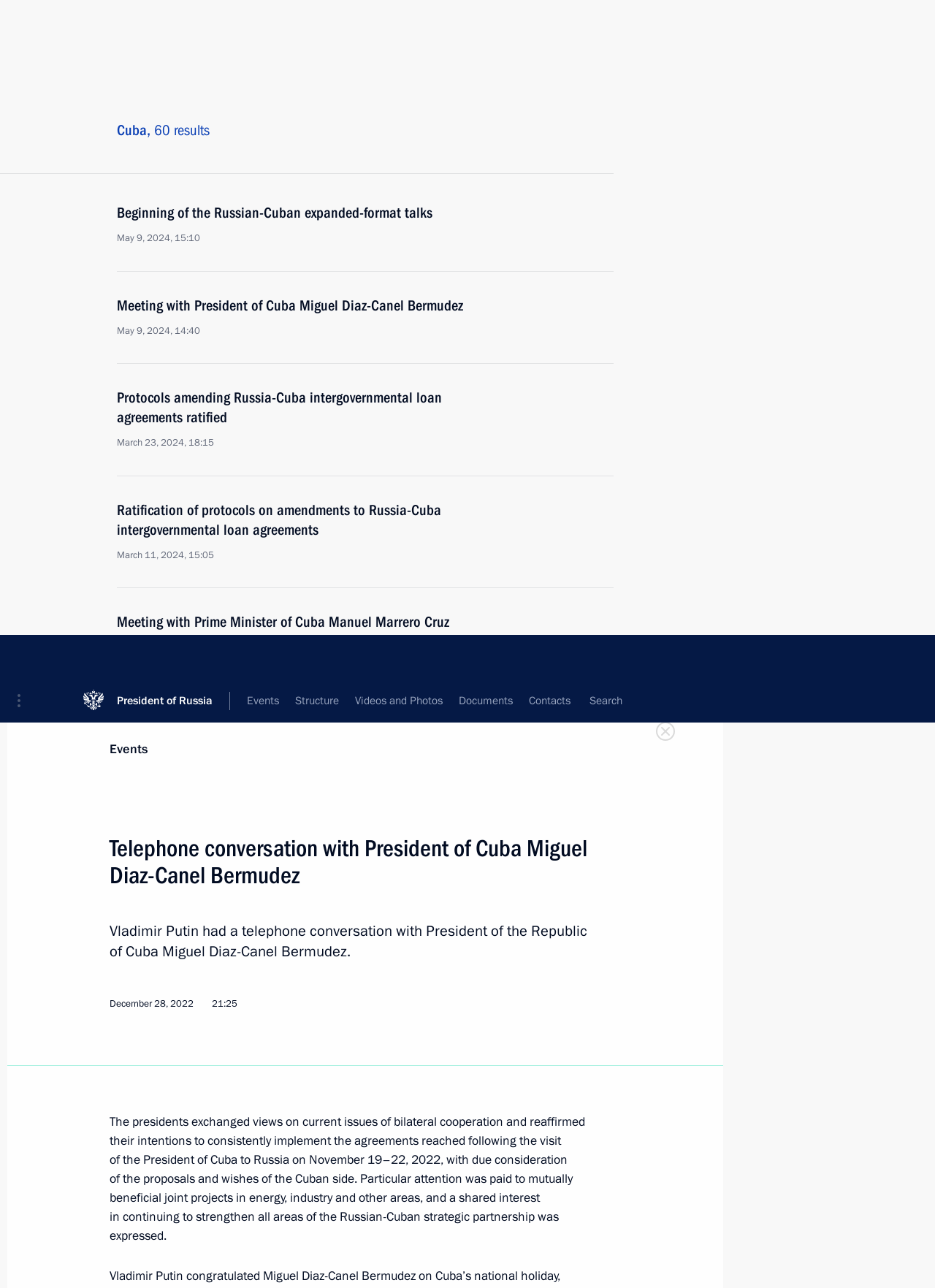Identify the first-level heading on the webpage and generate its text content.

Telephone conversation with President of Cuba Miguel Diaz-Canel Bermudez